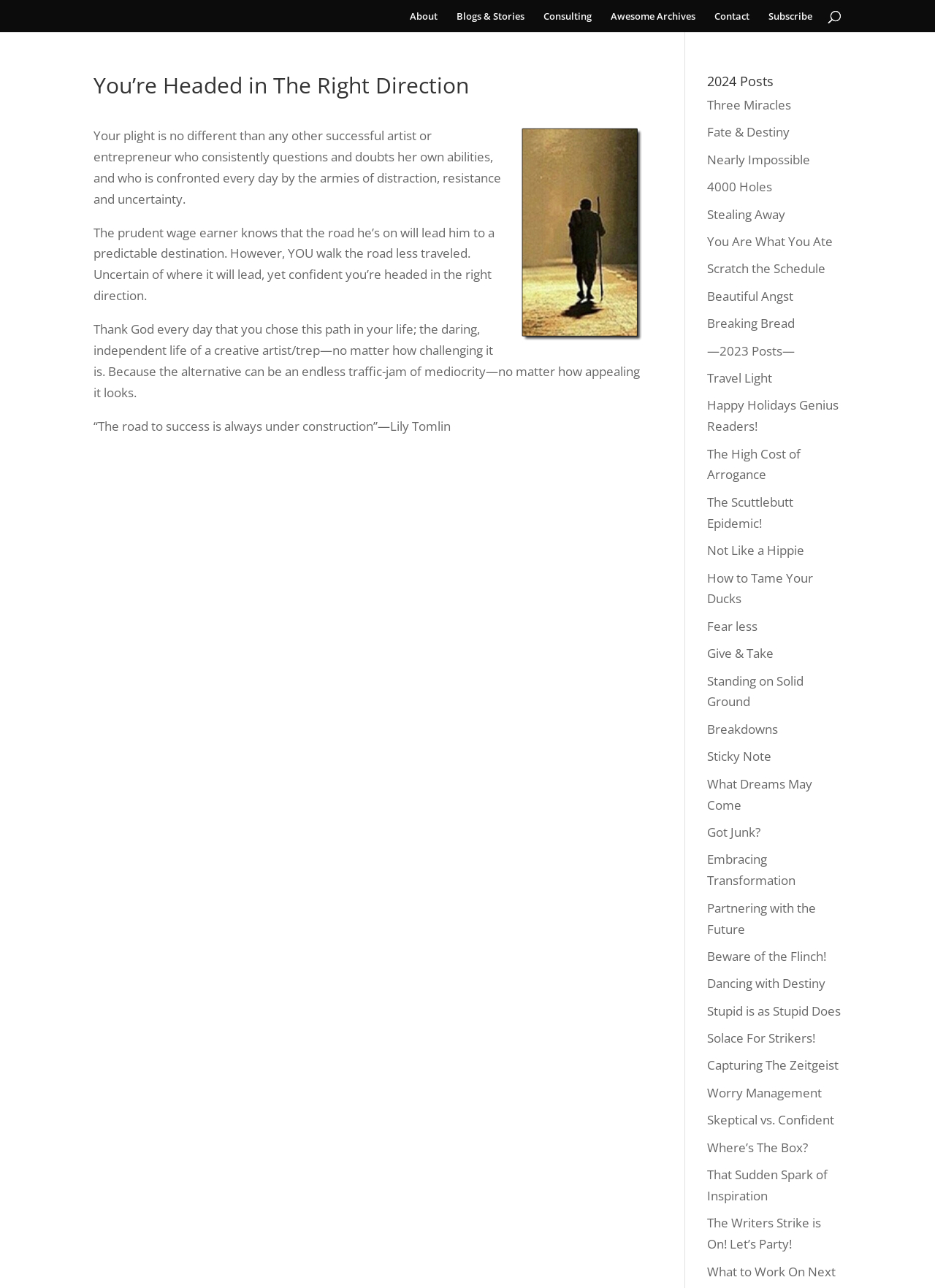Please identify the bounding box coordinates of the element that needs to be clicked to execute the following command: "Check out the 2024 Posts". Provide the bounding box using four float numbers between 0 and 1, formatted as [left, top, right, bottom].

[0.756, 0.058, 0.9, 0.074]